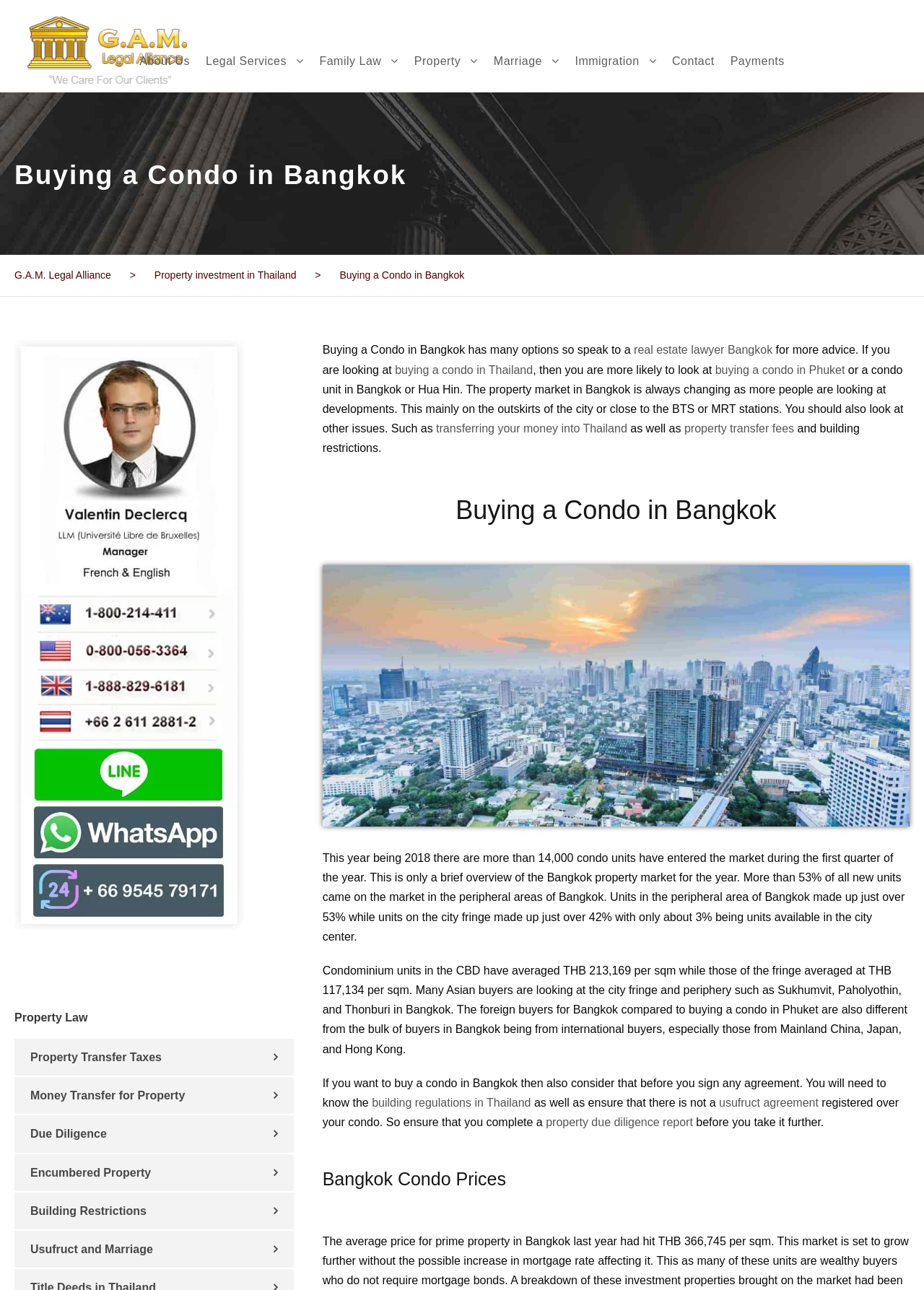Analyze and describe the webpage in a detailed narrative.

This webpage is about buying a condo in Bangkok, Thailand, and the importance of seeking legal advice on servitudes, leasehold agreements, and usufructs from a property lawyer. 

At the top of the page, there is a logo of G.A.M. Legal Alliance, accompanied by a navigation menu with links to various sections, including "About Us", "Legal Services", "Family Law", "Property", "Marriage", "Immigration", "Contact", and "Payments". 

Below the navigation menu, there is a heading "Buying a Condo in Bangkok" followed by a brief introduction to the topic. The introduction is divided into three paragraphs, with links to related topics, such as "real estate lawyer Bangkok", "buying a condo in Thailand", "buying a condo in Phuket", "transferring your money into Thailand", and "property transfer fees". 

To the right of the introduction, there is an image related to buying a condo in Bangkok. 

Further down the page, there is a section with a heading "Buying a Condo in Bangkok" again, followed by a longer article about the Bangkok property market, including statistics and trends. The article is divided into several paragraphs, with links to related topics, such as "building regulations in Thailand", "usufruct agreement", and "property due diligence report". 

At the bottom of the page, there are three sections: "Bangkok Condo Prices", "Property Law", and a section with a single image. The "Property Law" section has several links to related topics, including "Property Transfer Taxes", "Money Transfer for Property", "Due Diligence", "Encumbered Property", "Building Restrictions", and "Usufruct and Marriage".